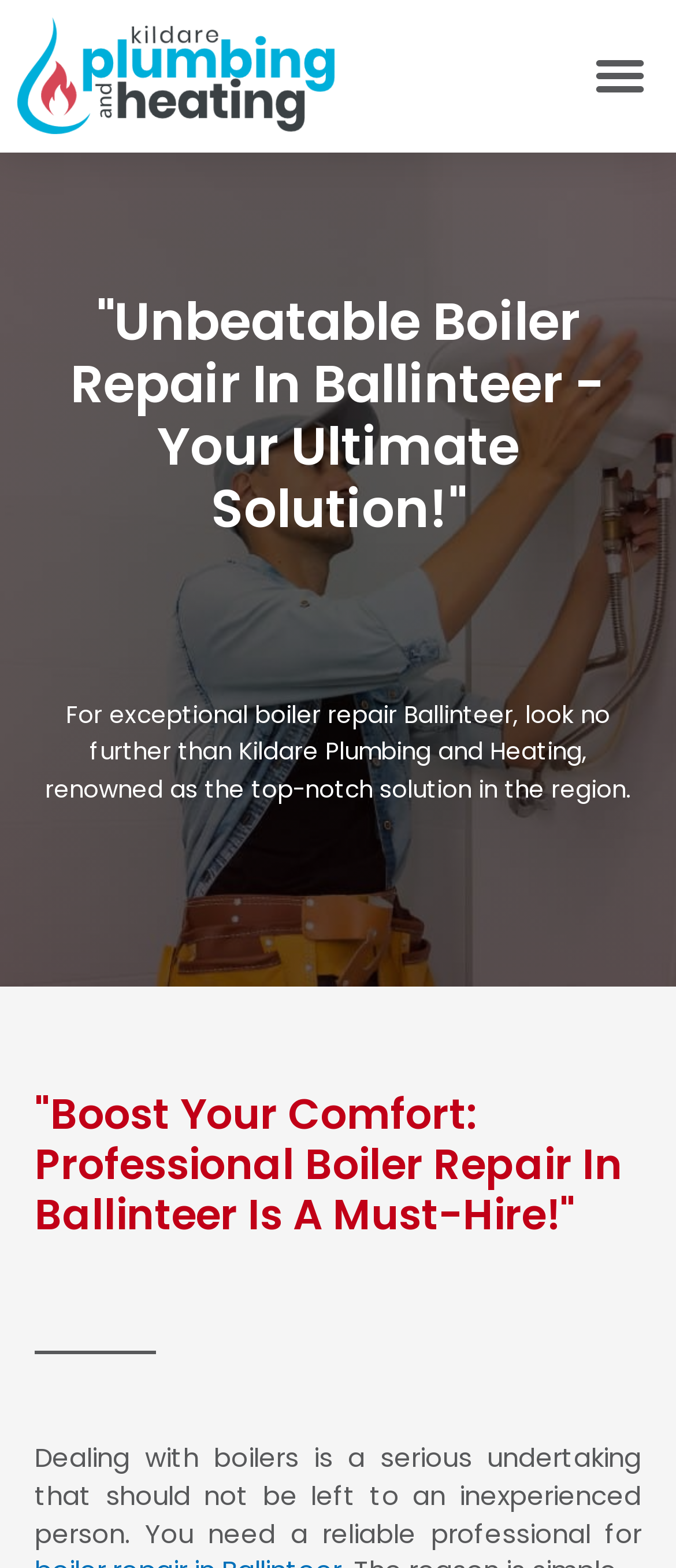Please identify the webpage's heading and generate its text content.

"Unbeatable Boiler Repair In Ballinteer - Your Ultimate Solution!"